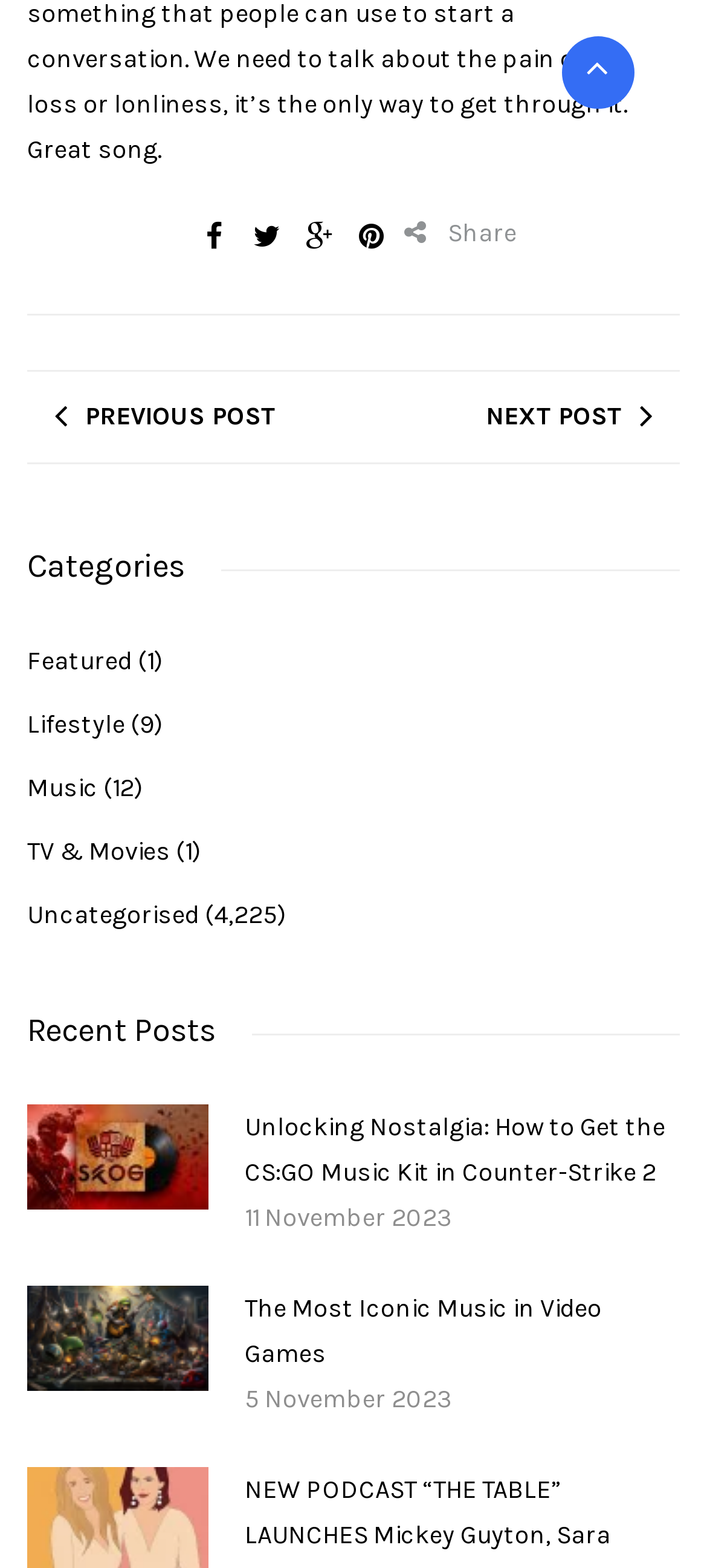Identify the bounding box for the UI element described as: "Previous post". Ensure the coordinates are four float numbers between 0 and 1, formatted as [left, top, right, bottom].

[0.077, 0.237, 0.39, 0.294]